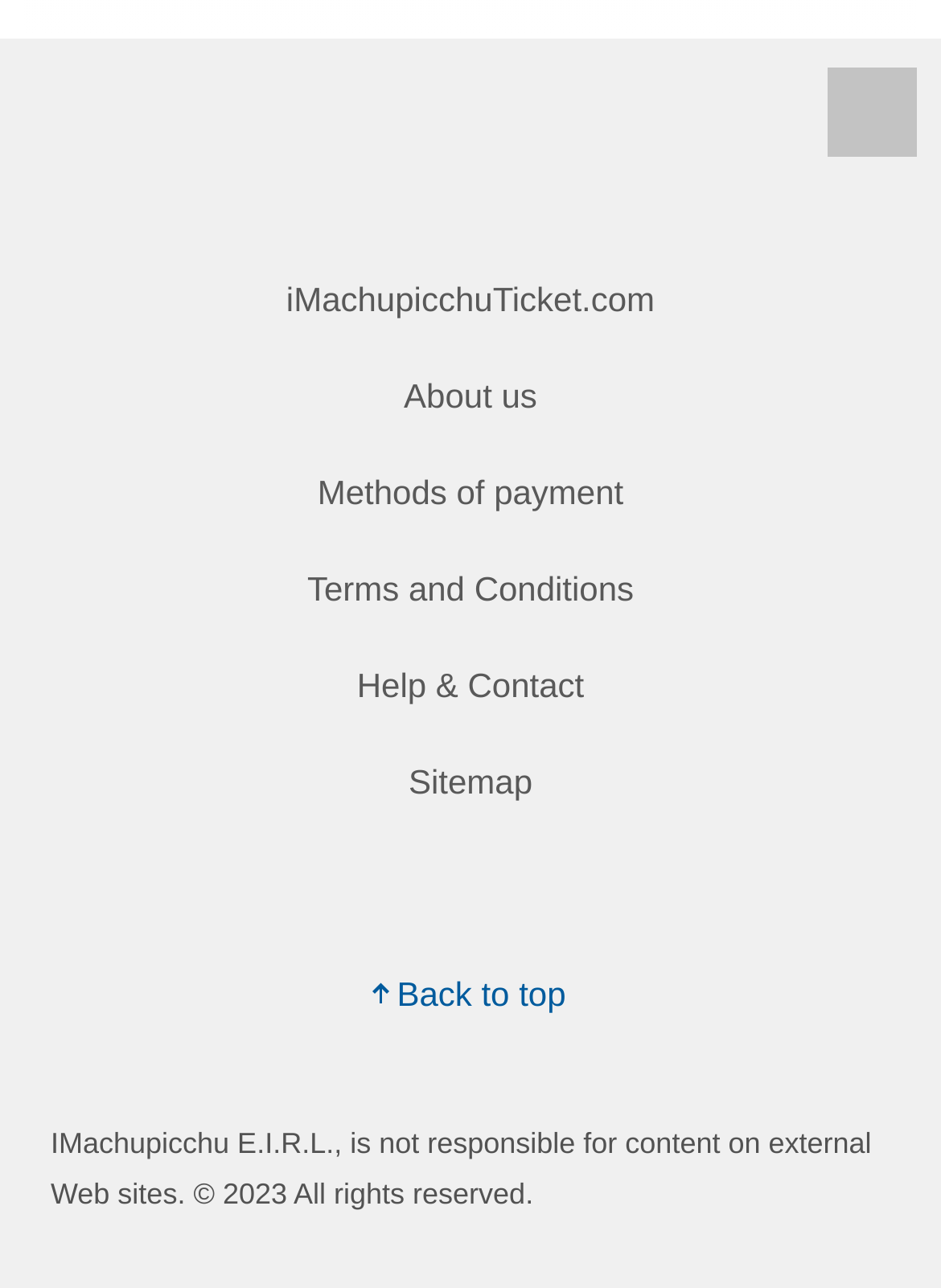From the screenshot, find the bounding box of the UI element matching this description: "alt="Confianza"". Supply the bounding box coordinates in the form [left, top, right, bottom], each a float between 0 and 1.

[0.879, 0.07, 0.974, 0.1]